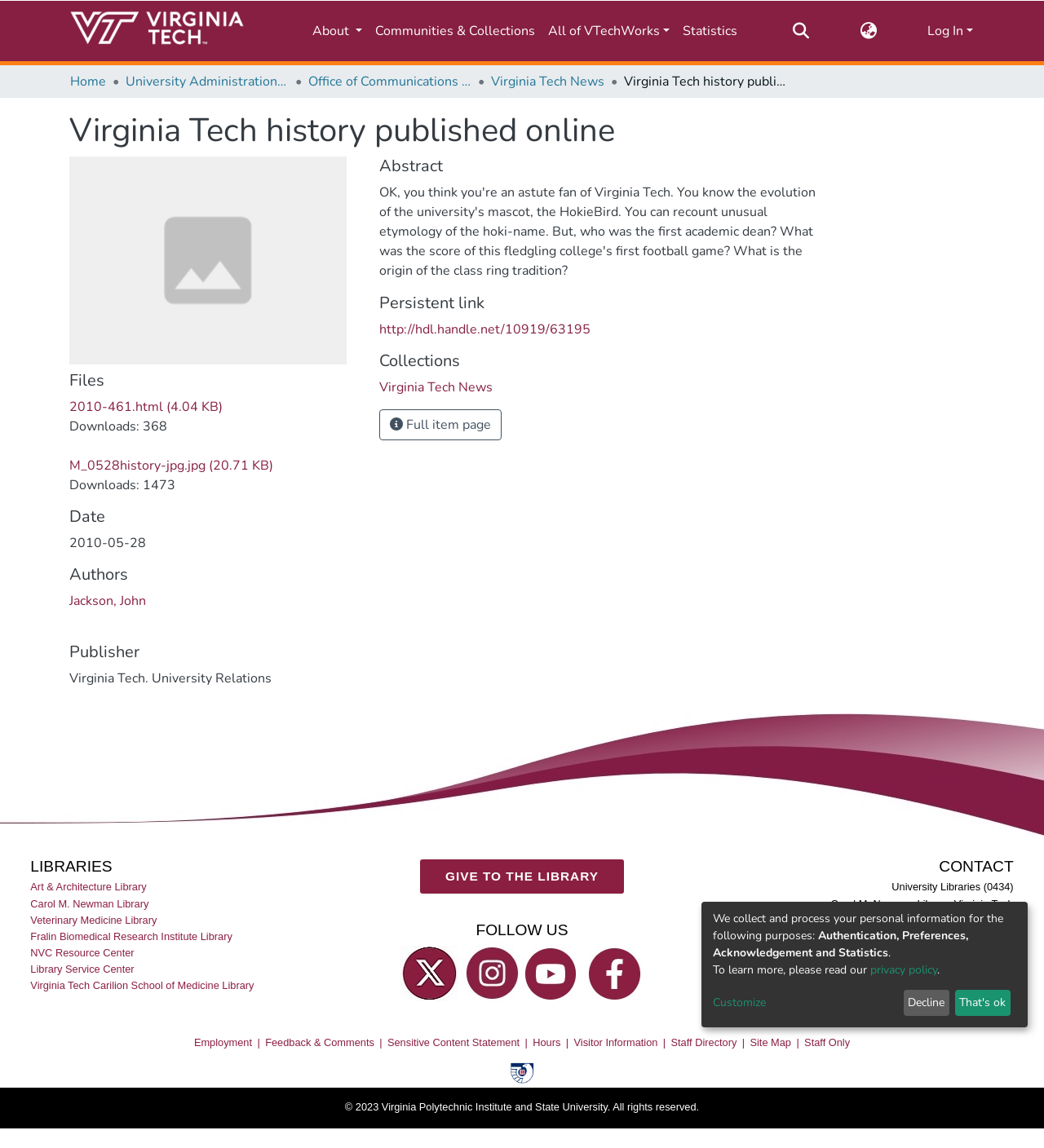What is the author of the file '2010-461.html'?
Please provide a comprehensive answer based on the information in the image.

I found the answer by looking at the 'Authors' section, where it lists 'John Jackson' as the author.